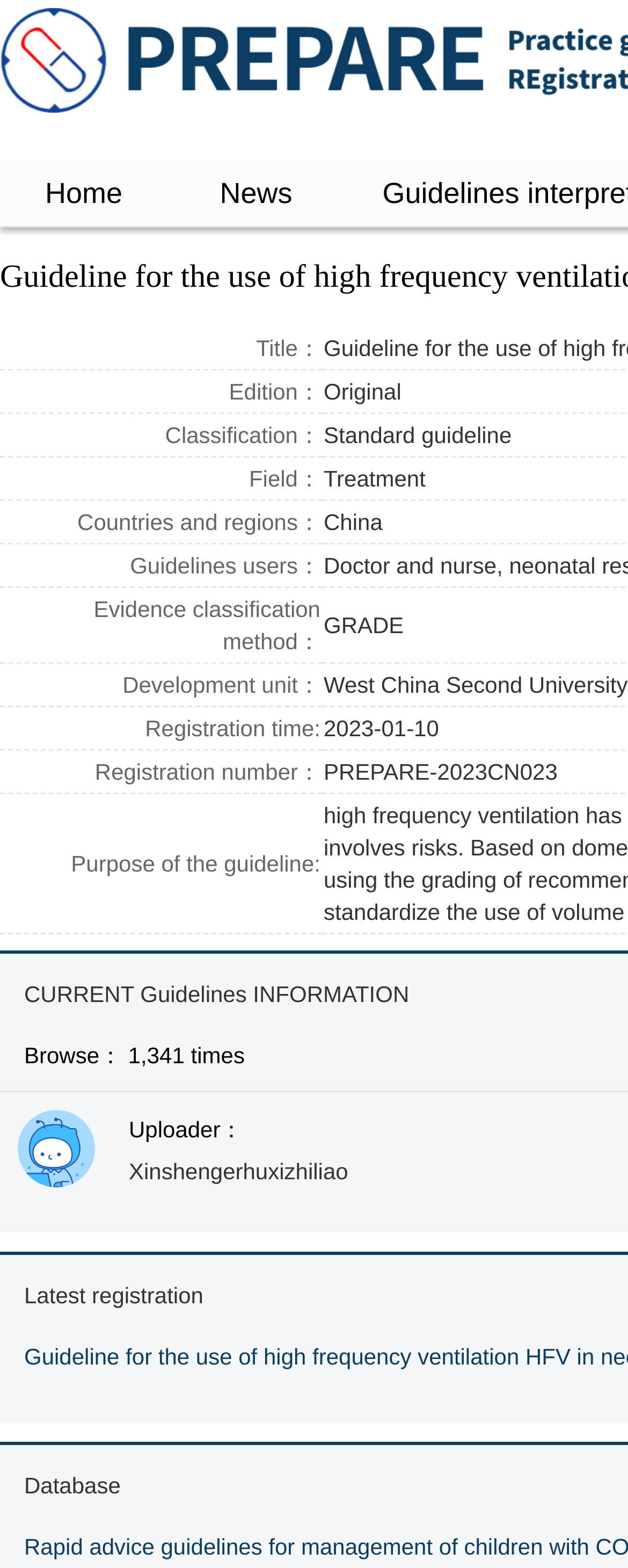Based on the image, provide a detailed response to the question:
Who uploaded the guideline?

I found the answer by looking at the link element with the text 'Xinshengerhuxizhiliao' which is located near the 'Uploader' text, indicating that Xinshengerhuxizhiliao is the uploader of the guideline.